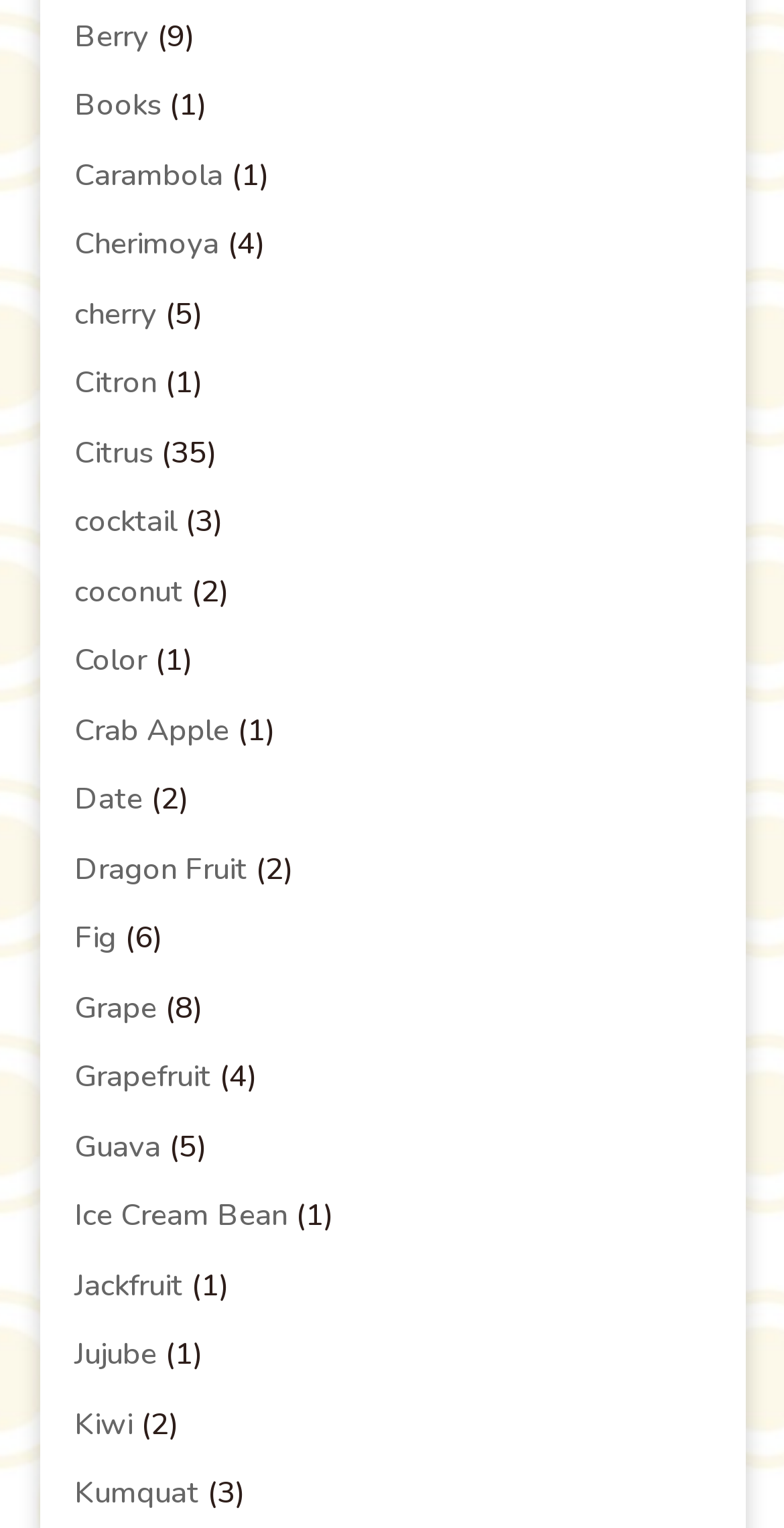What is the fruit listed after Kiwi?
Using the visual information, respond with a single word or phrase.

Kumquat